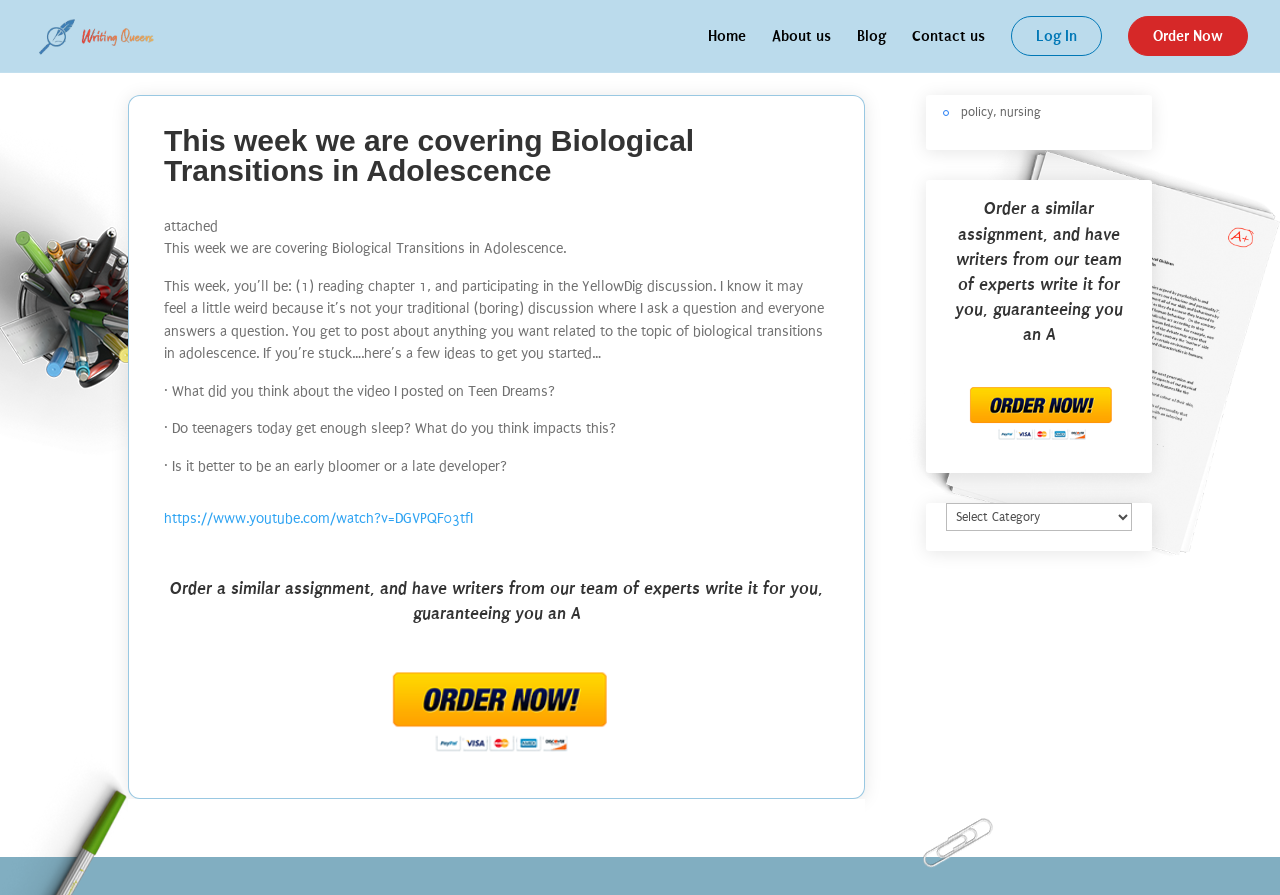Please determine the bounding box coordinates of the clickable area required to carry out the following instruction: "Click on the 'Log In' link". The coordinates must be four float numbers between 0 and 1, represented as [left, top, right, bottom].

[0.79, 0.018, 0.861, 0.08]